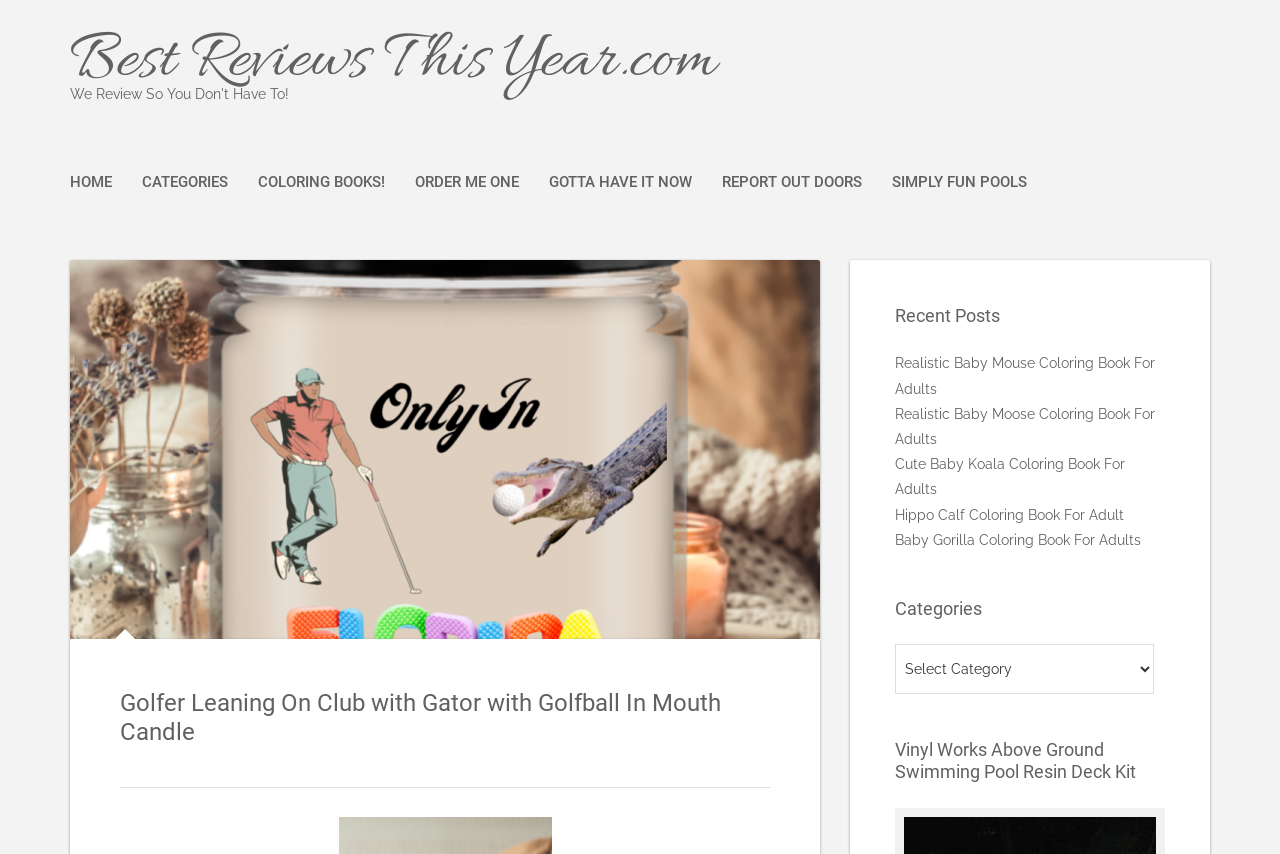Provide a short answer using a single word or phrase for the following question: 
What is the main image on the webpage?

Golfer Leaning On Club with Gator with Golfball In Mouth Candle